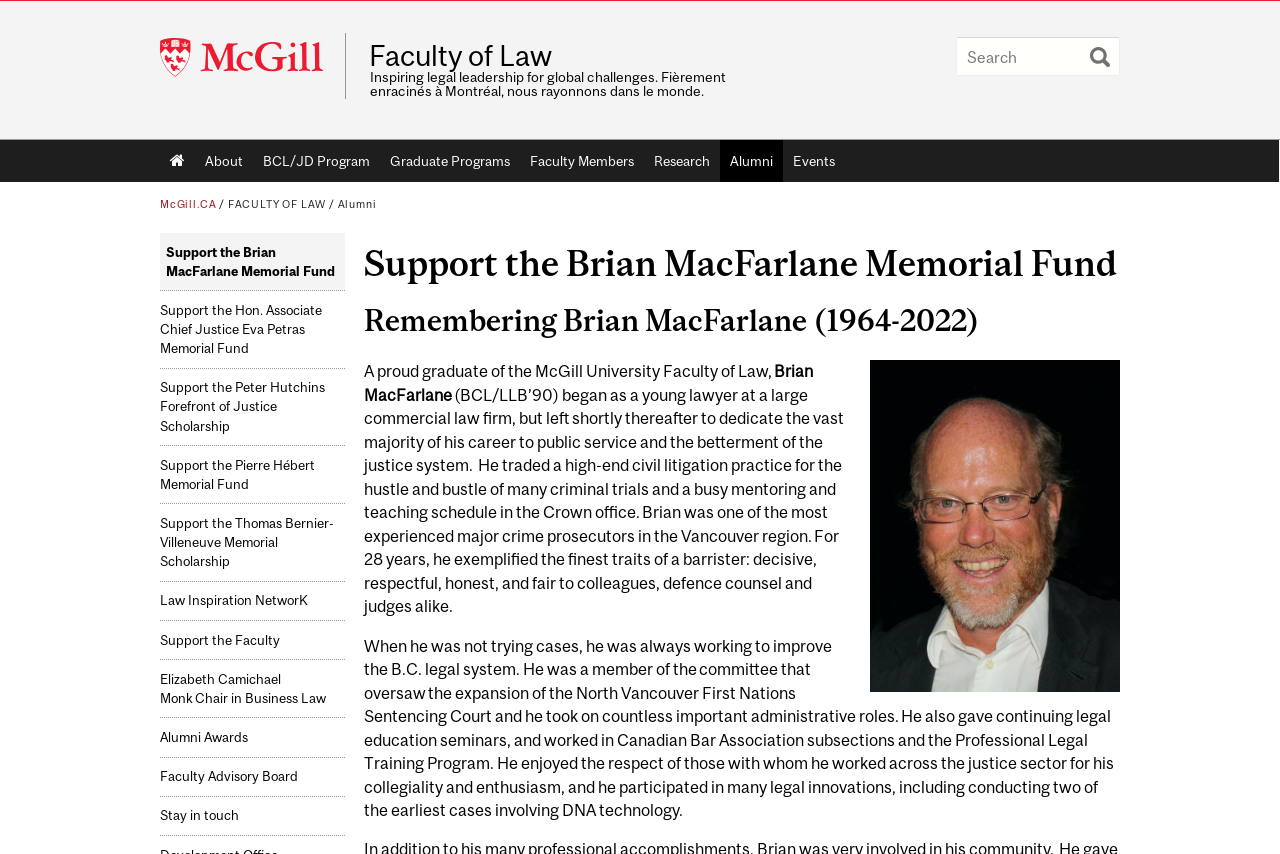From the image, can you give a detailed response to the question below:
What is Brian MacFarlane's occupation?

Based on the webpage content, Brian MacFarlane is described as a young lawyer who began his career at a large commercial law firm and later dedicated his career to public service and the betterment of the justice system.